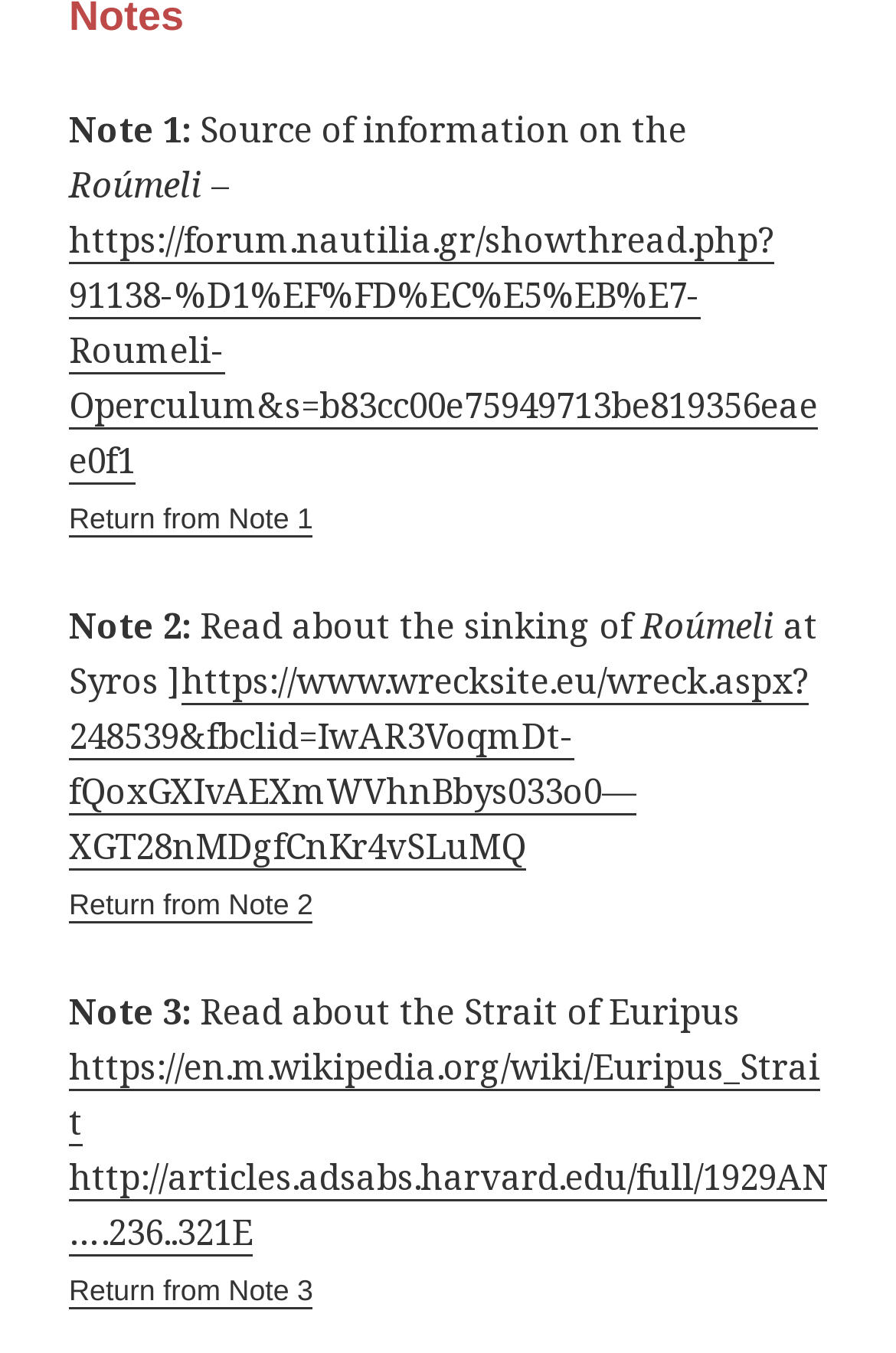Give the bounding box coordinates for this UI element: "http://articles.adsabs.harvard.edu/full/1929AN….236..321E". The coordinates should be four float numbers between 0 and 1, arranged as [left, top, right, bottom].

[0.077, 0.852, 0.923, 0.928]